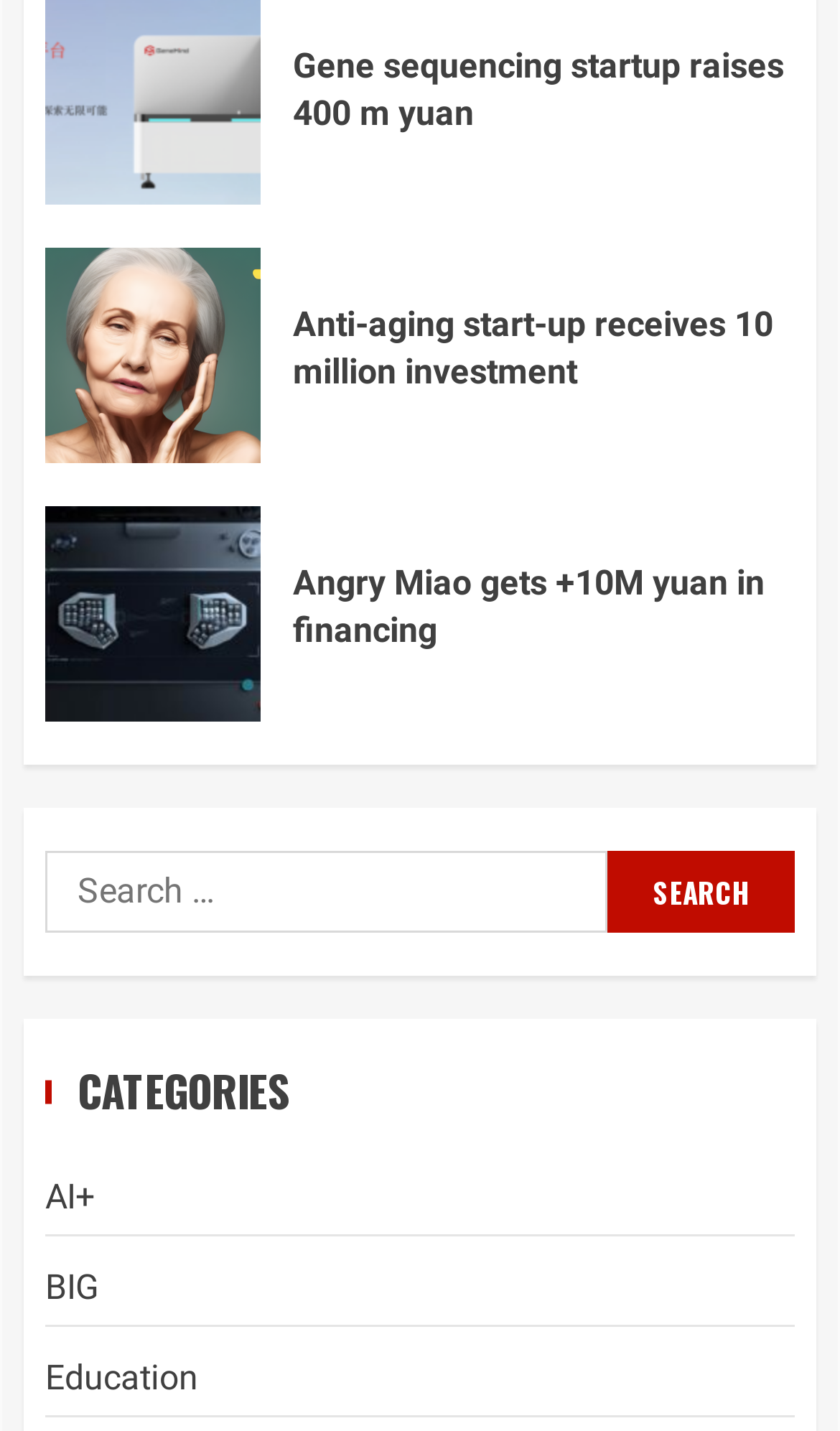Provide a brief response to the question below using one word or phrase:
What is the topic of the first news article?

Gene sequencing